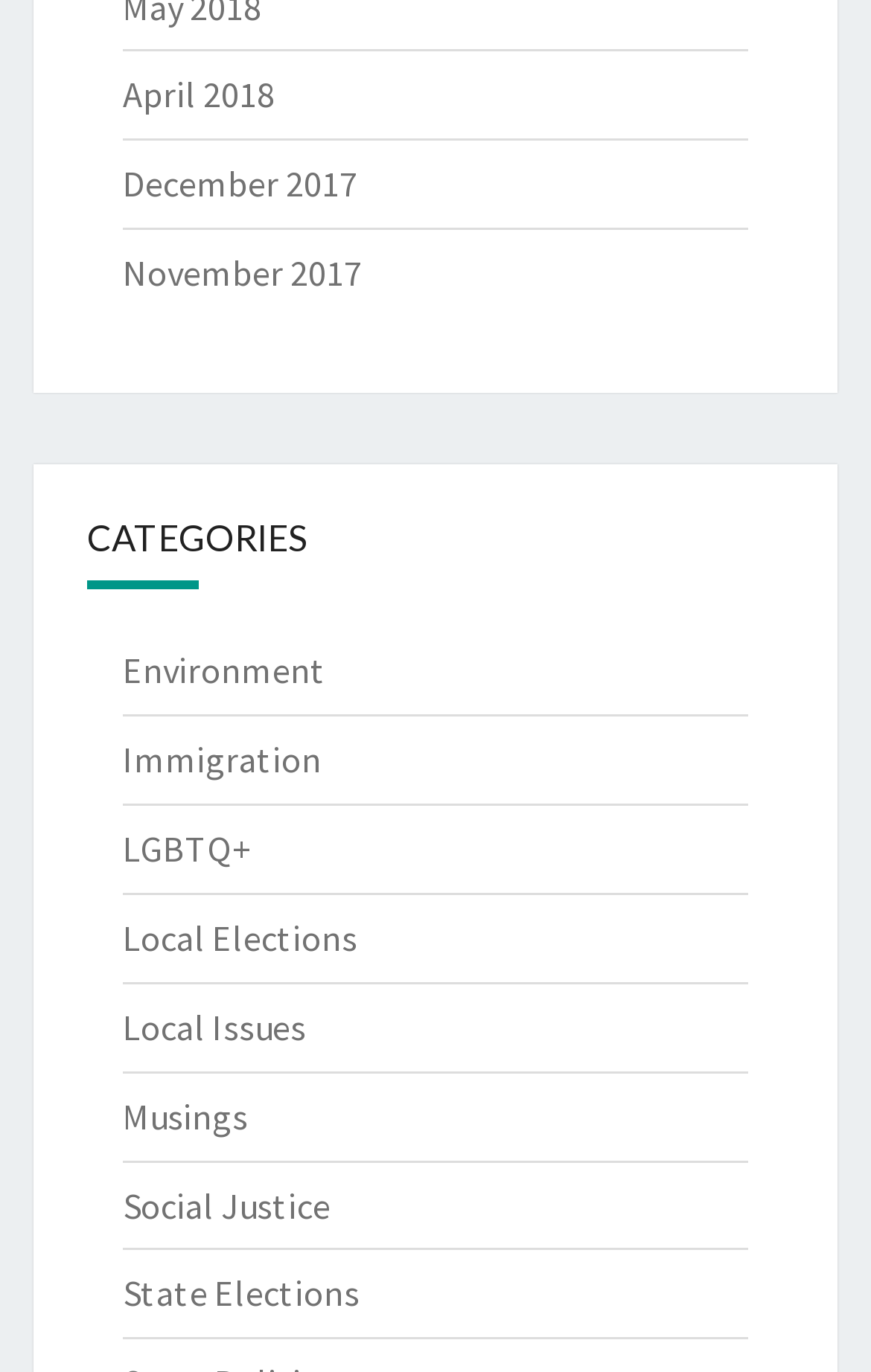Use a single word or phrase to answer the question:
What is the last category listed?

State Elections